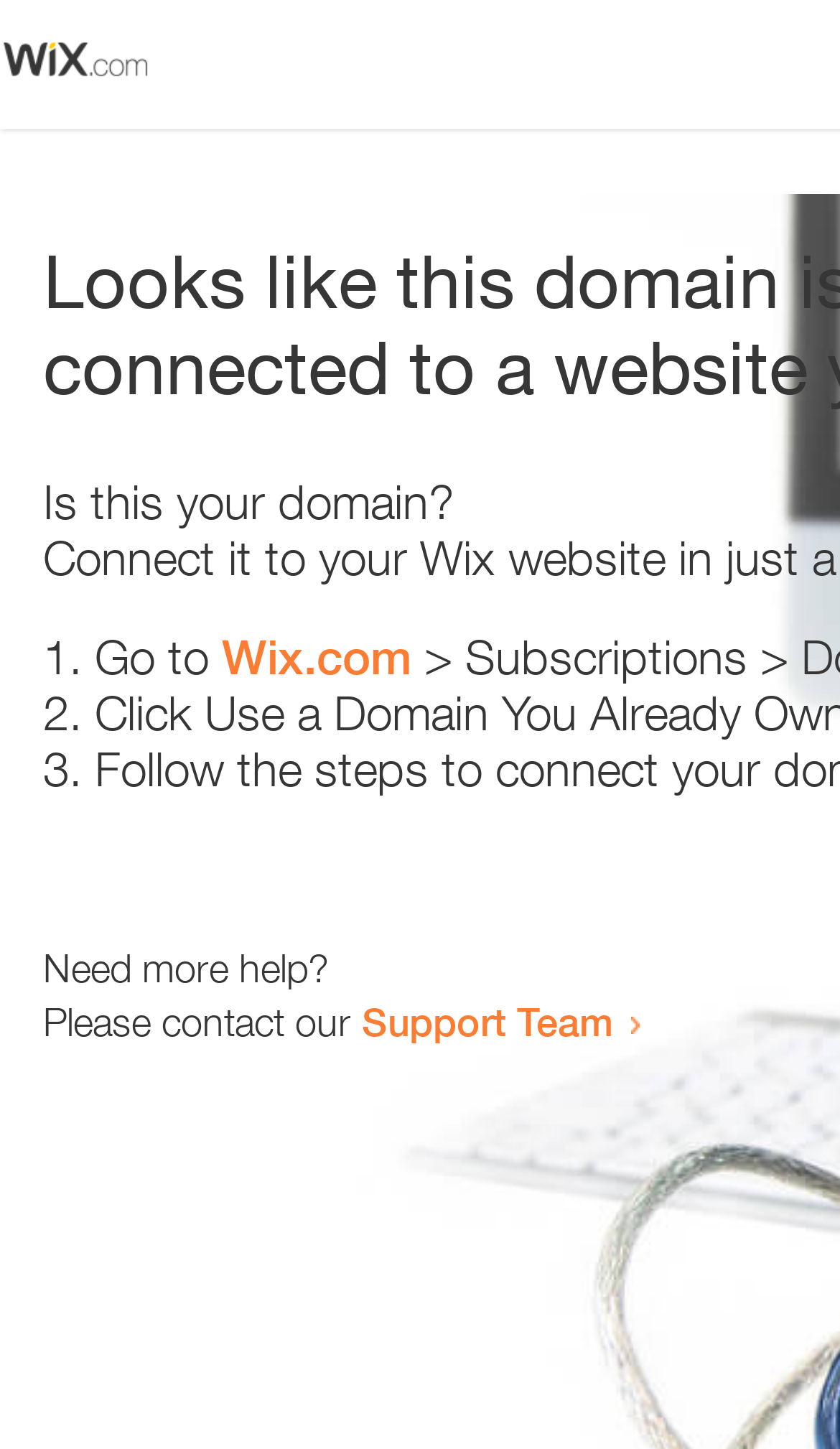What is the link text in the second list item?
Using the image, provide a concise answer in one word or a short phrase.

Wix.com